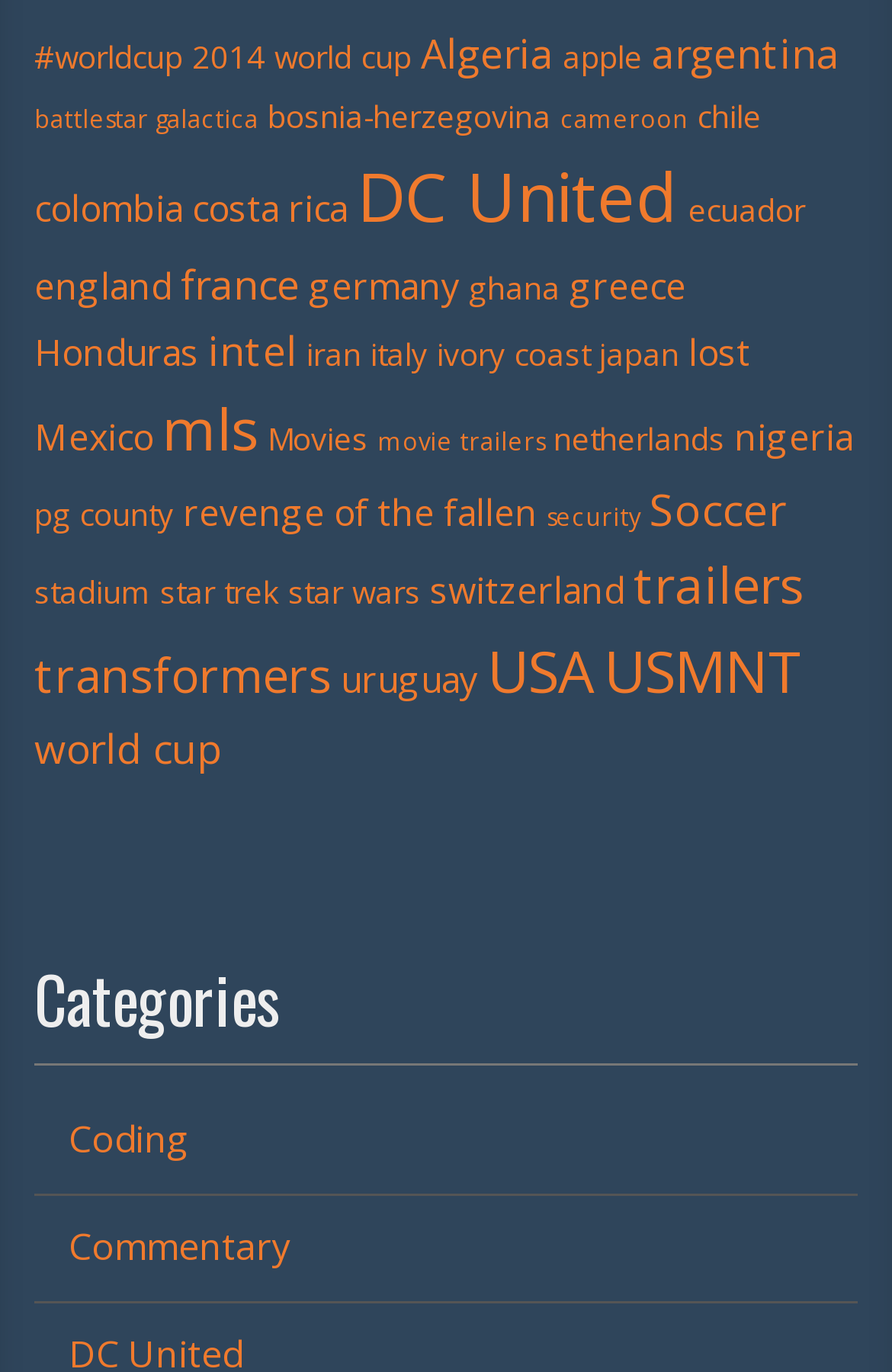Determine the bounding box coordinates of the clickable region to execute the instruction: "Browse the category for Soccer". The coordinates should be four float numbers between 0 and 1, denoted as [left, top, right, bottom].

[0.728, 0.349, 0.882, 0.392]